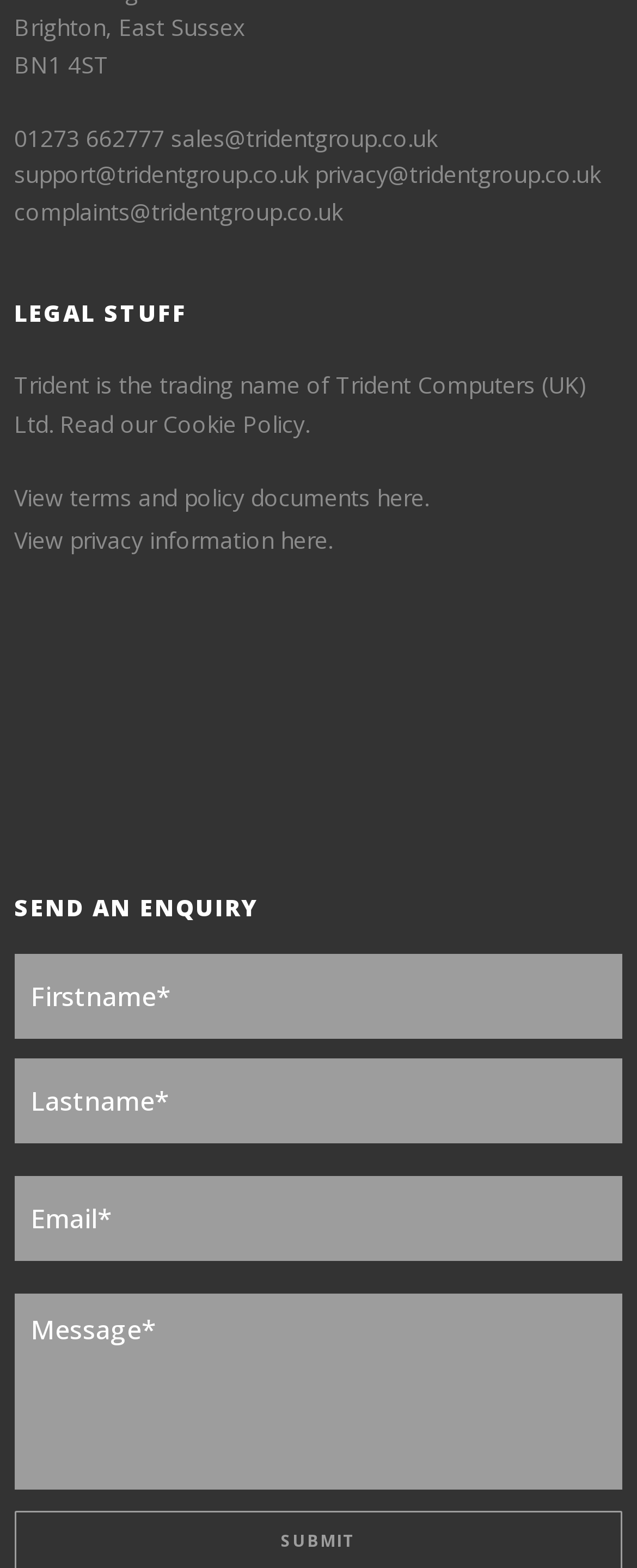Indicate the bounding box coordinates of the element that needs to be clicked to satisfy the following instruction: "Click the phone number to call". The coordinates should be four float numbers between 0 and 1, i.e., [left, top, right, bottom].

[0.023, 0.078, 0.269, 0.098]